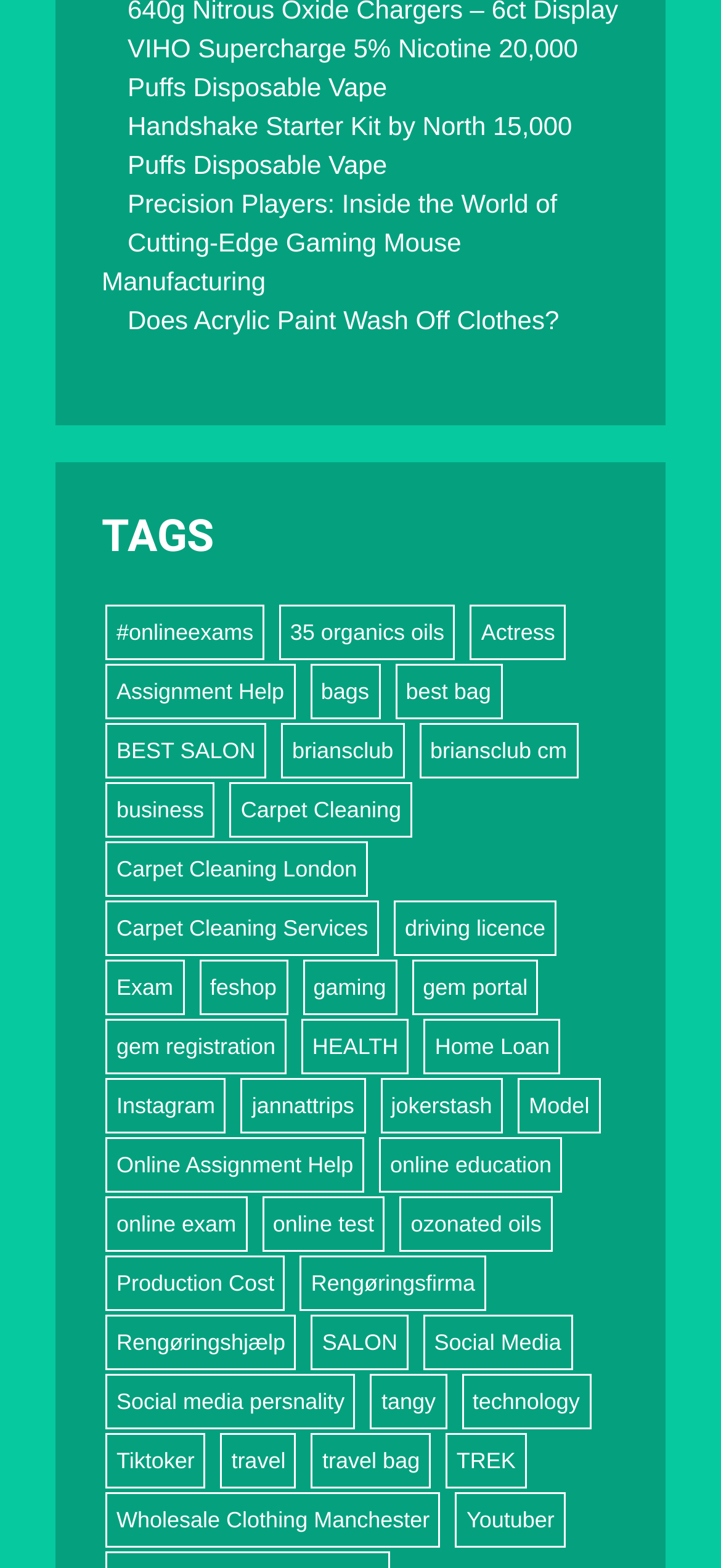What is the topic of the link 'Precision Players: Inside the World of Cutting-Edge Gaming Mouse Manufacturing'?
Refer to the image and give a detailed response to the question.

The text content of the link suggests that it is related to gaming, specifically the manufacturing of gaming mice, so the topic is gaming.